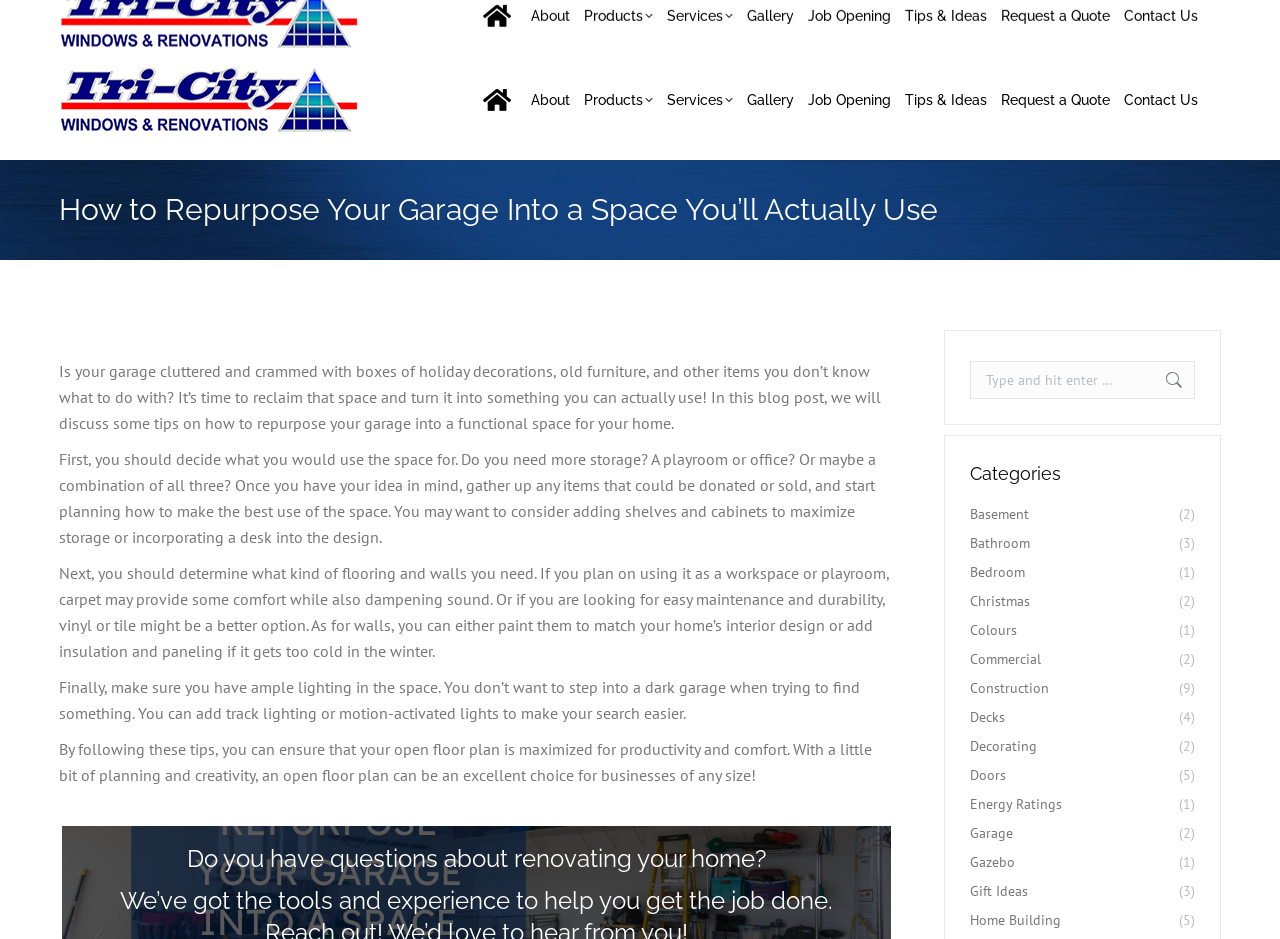Give a short answer to this question using one word or a phrase:
What is the phone number of Tri-City Windows & Renovations?

(506) 858-9217